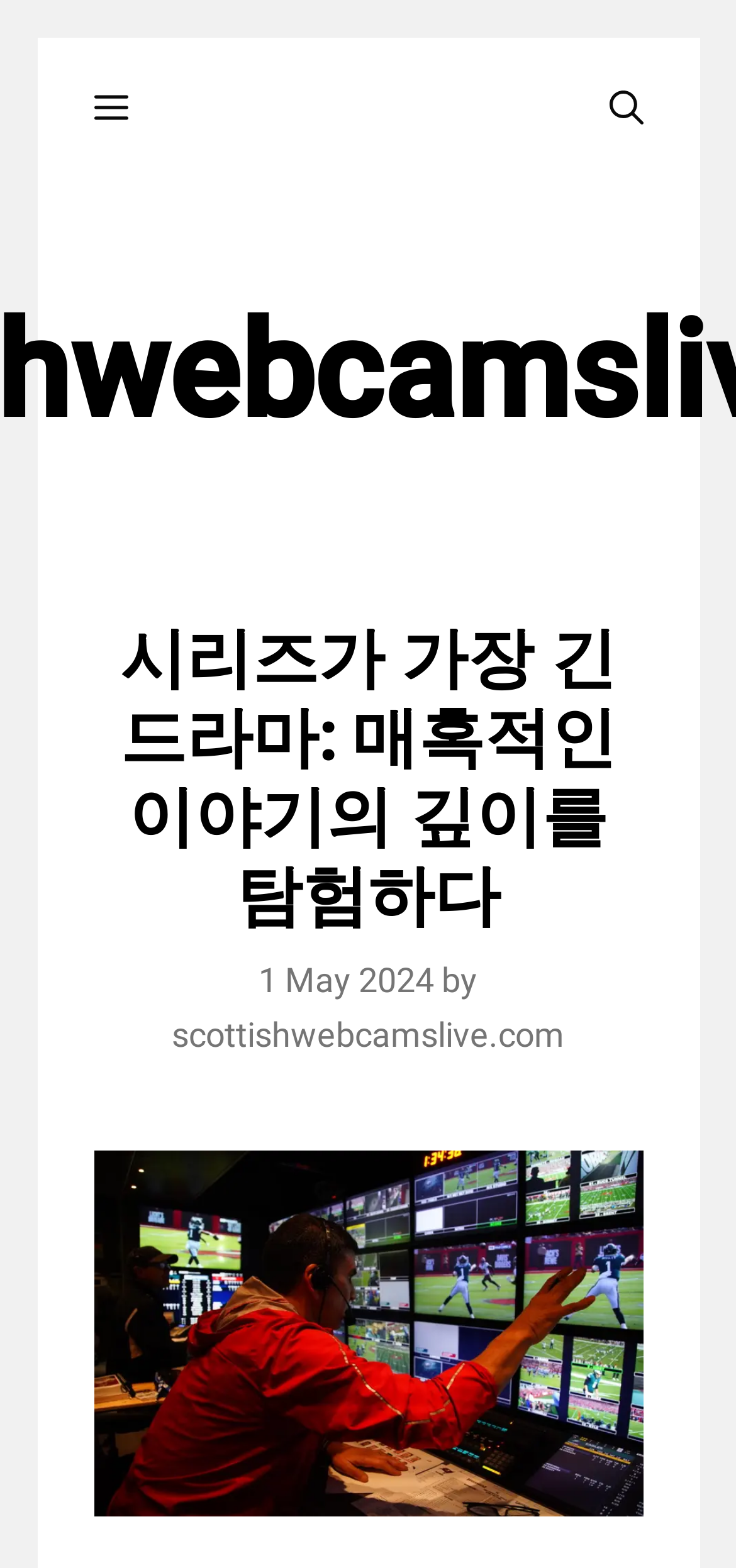What is the function of the 'Open Search Bar' link?
Offer a detailed and full explanation in response to the question.

I inferred the answer by examining the link element's text content, which is 'Open Search Bar'. This suggests that the link is used to open a search bar on the website.